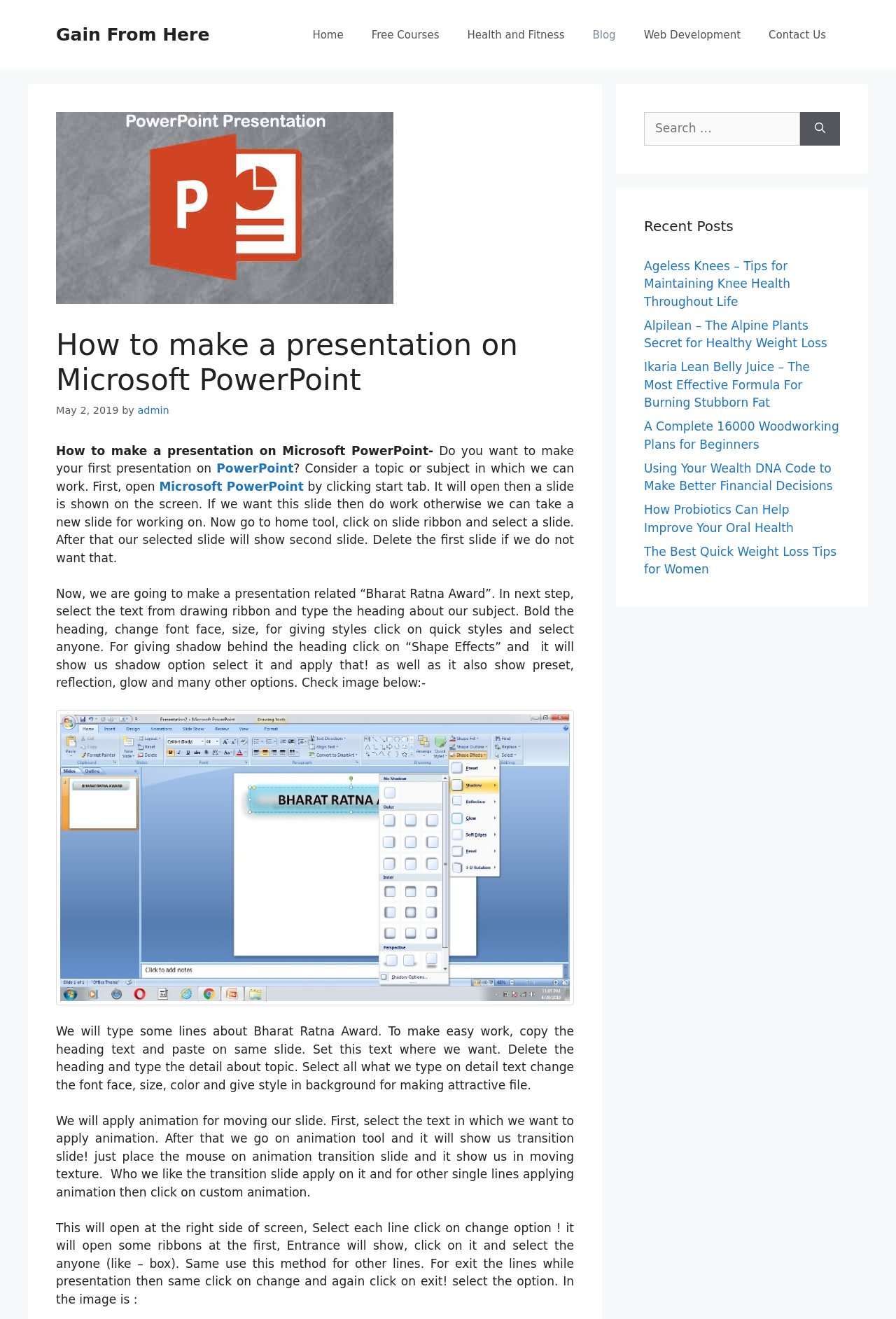Please identify the primary heading of the webpage and give its text content.

How to make a presentation on Microsoft PowerPoint